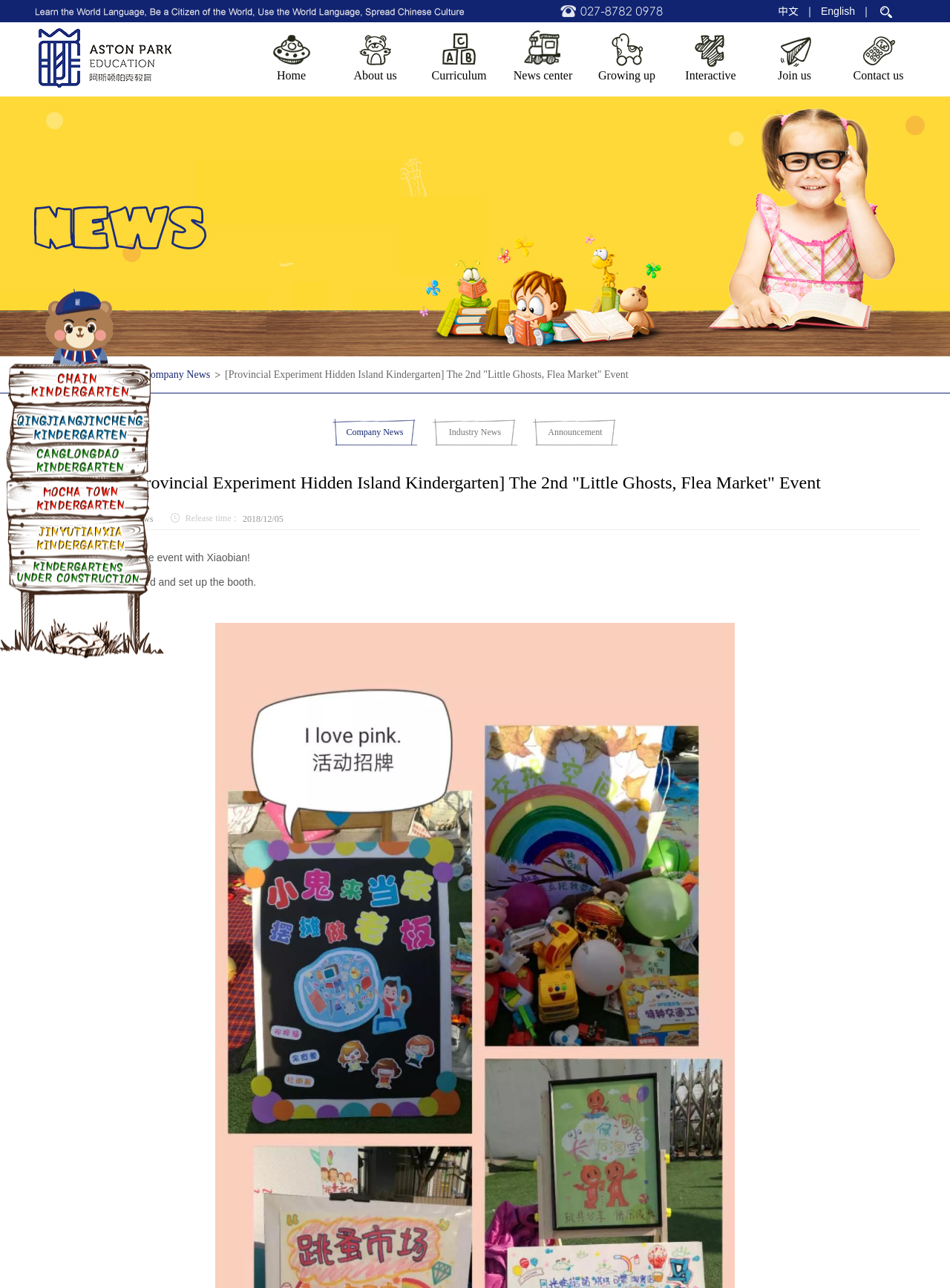What is the classification of the news?
Please provide a comprehensive answer to the question based on the webpage screenshot.

The classification of the news can be found in the StaticText element with ID 256, which displays the text 'Company News'. This element is located near the 'Classification:' label, suggesting that it is the classification of the news.